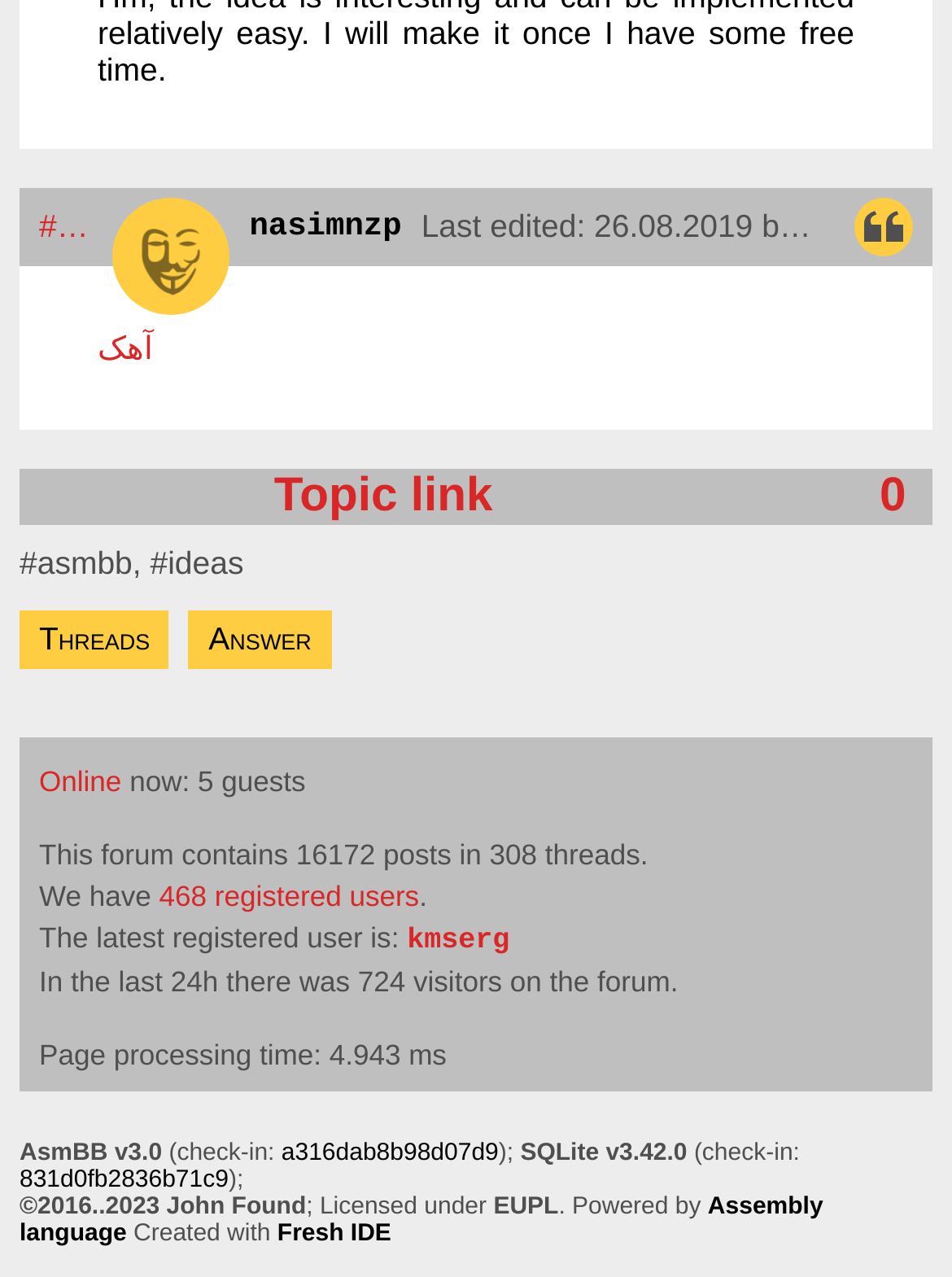Based on the image, please respond to the question with as much detail as possible:
What is the version of AsmBB?

I found this information in the StaticText element with the text 'AsmBB v3.0'